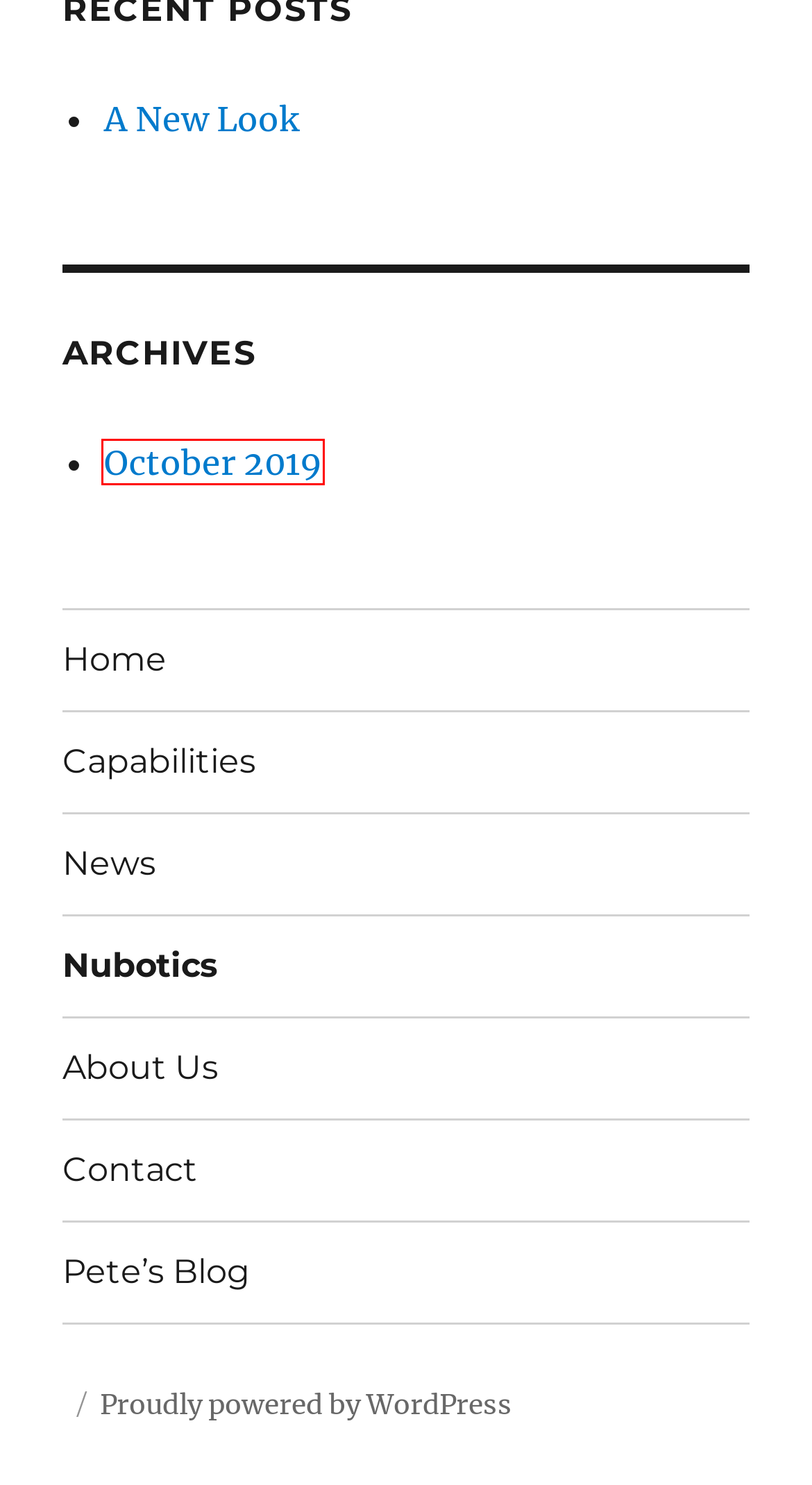Given a screenshot of a webpage featuring a red bounding box, identify the best matching webpage description for the new page after the element within the red box is clicked. Here are the options:
A. October 2019
B. A New Look
C. News
D. Capabilities
E. Contact
F. Embedded Systems Experts
G. The Robot Less Travelled | Robotics, Electronics, Programming, and other Ramblings
H. Blog Tool, Publishing Platform, and CMS – WordPress.org

A